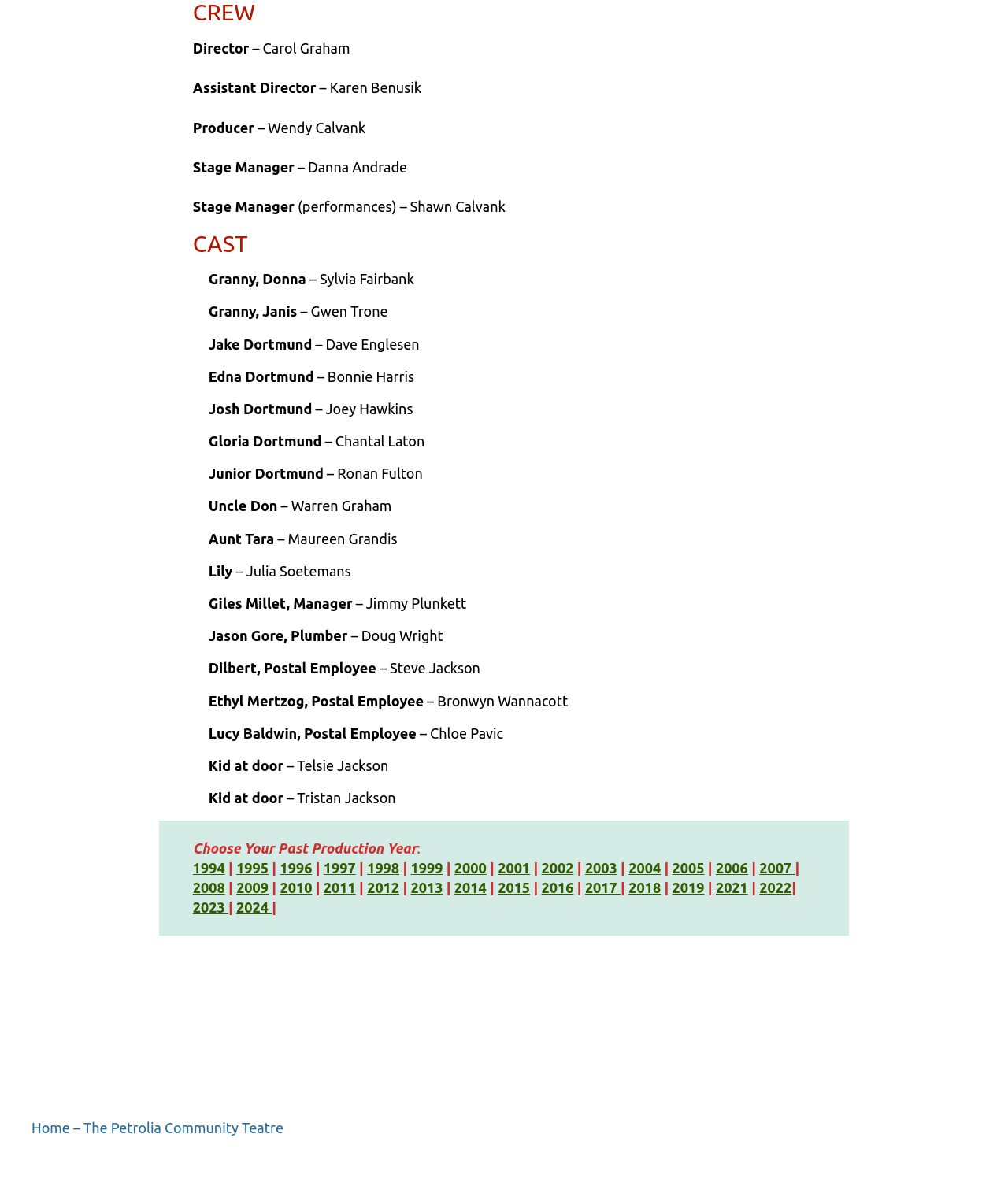Please give a concise answer to this question using a single word or phrase: 
Who is the director of the production?

Carol Graham